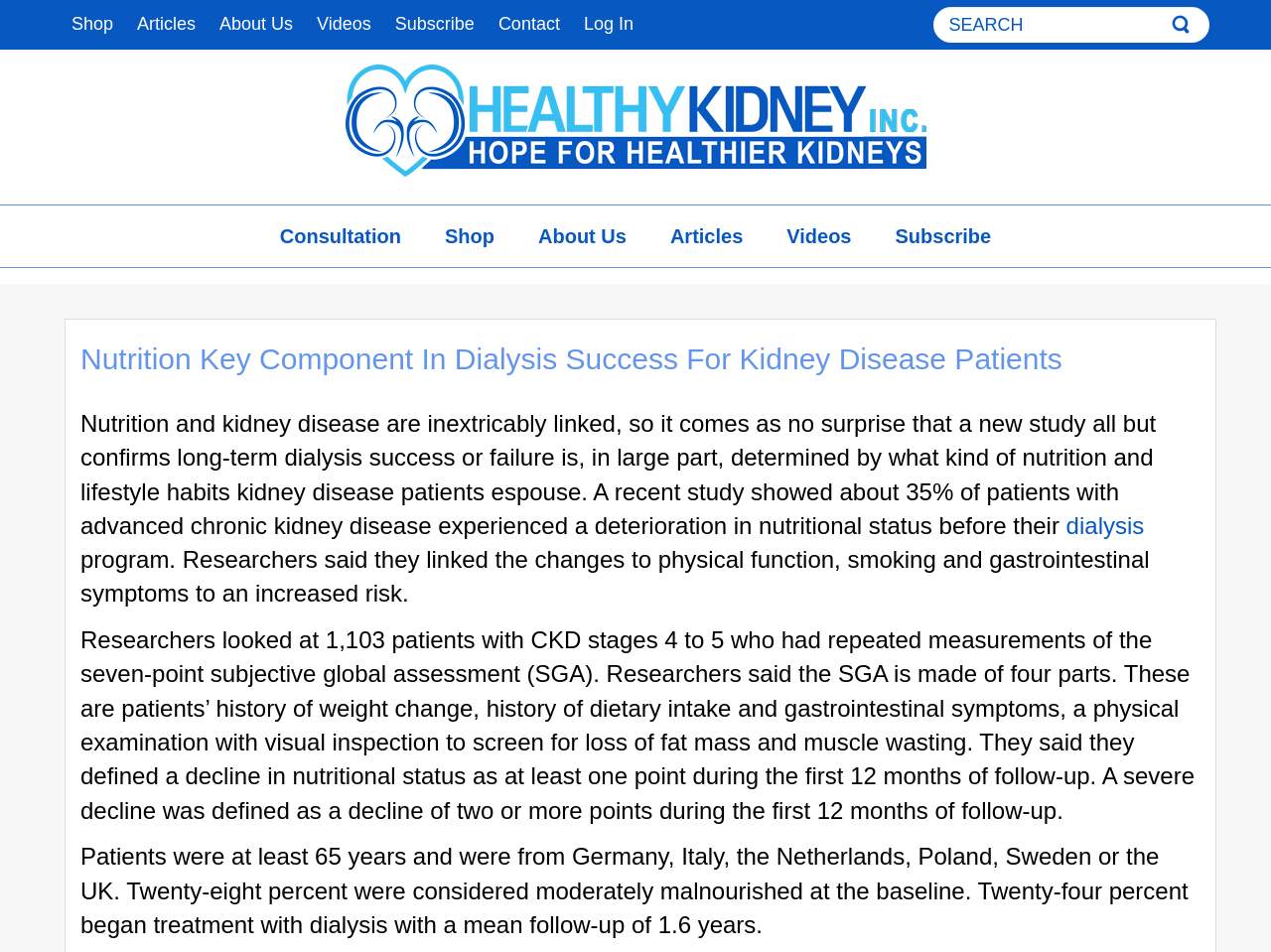What percentage of patients experienced a deterioration in nutritional status?
Based on the image, give a one-word or short phrase answer.

35%